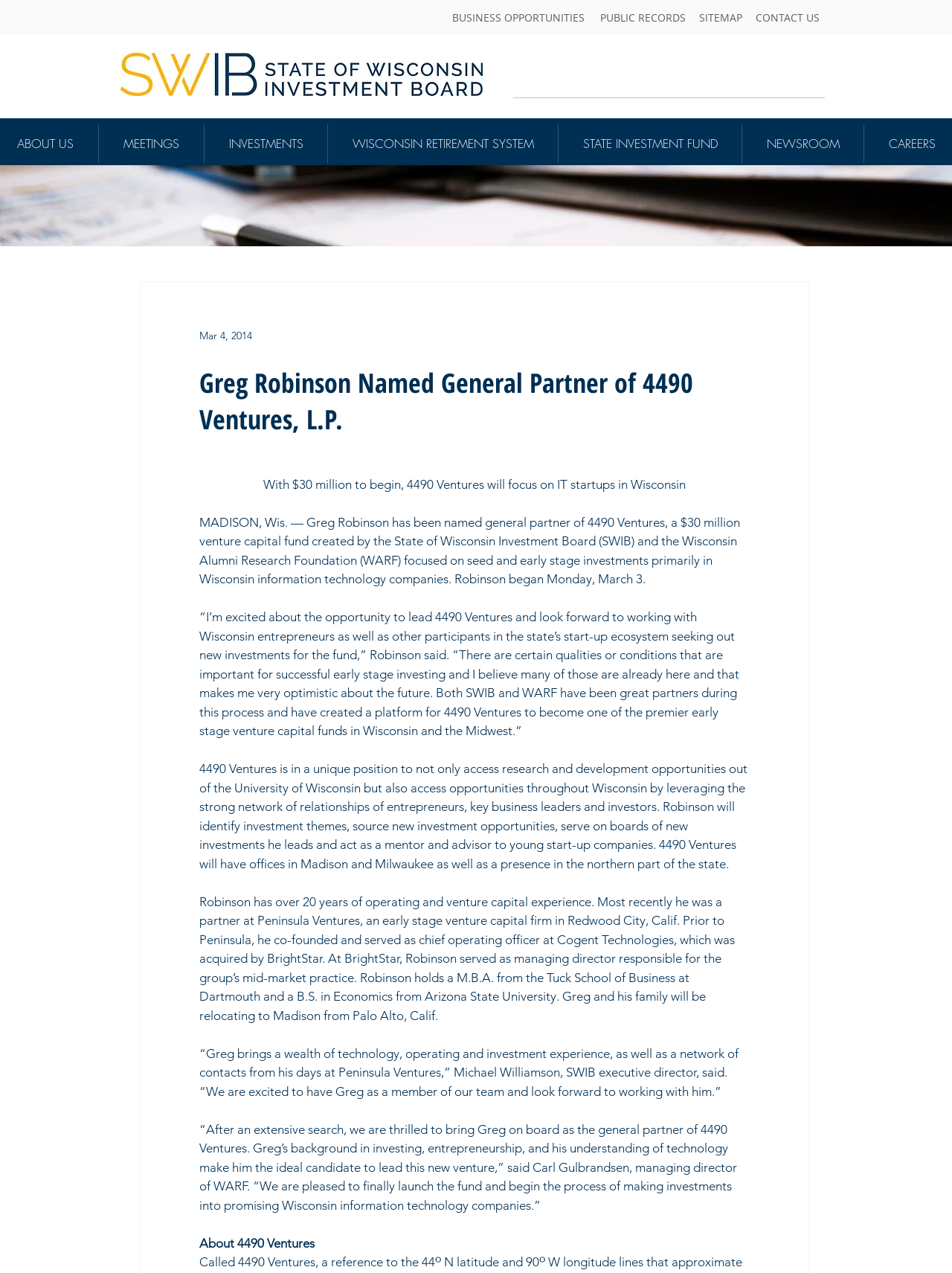Please identify the bounding box coordinates of the element I should click to complete this instruction: 'Contact us'. The coordinates should be given as four float numbers between 0 and 1, like this: [left, top, right, bottom].

[0.792, 0.0, 0.862, 0.027]